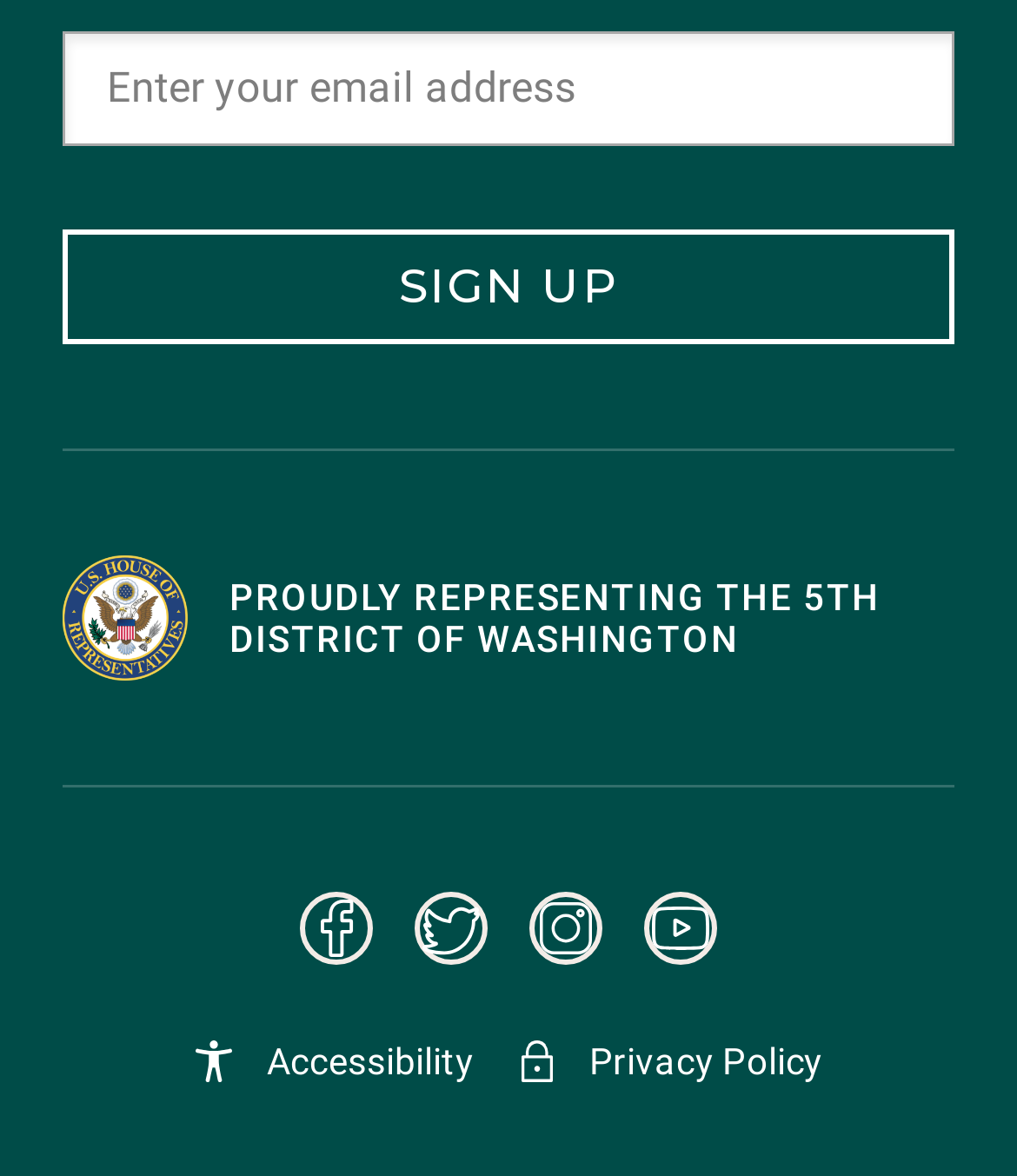Please mark the bounding box coordinates of the area that should be clicked to carry out the instruction: "Enter email address".

[0.105, 0.04, 0.895, 0.111]